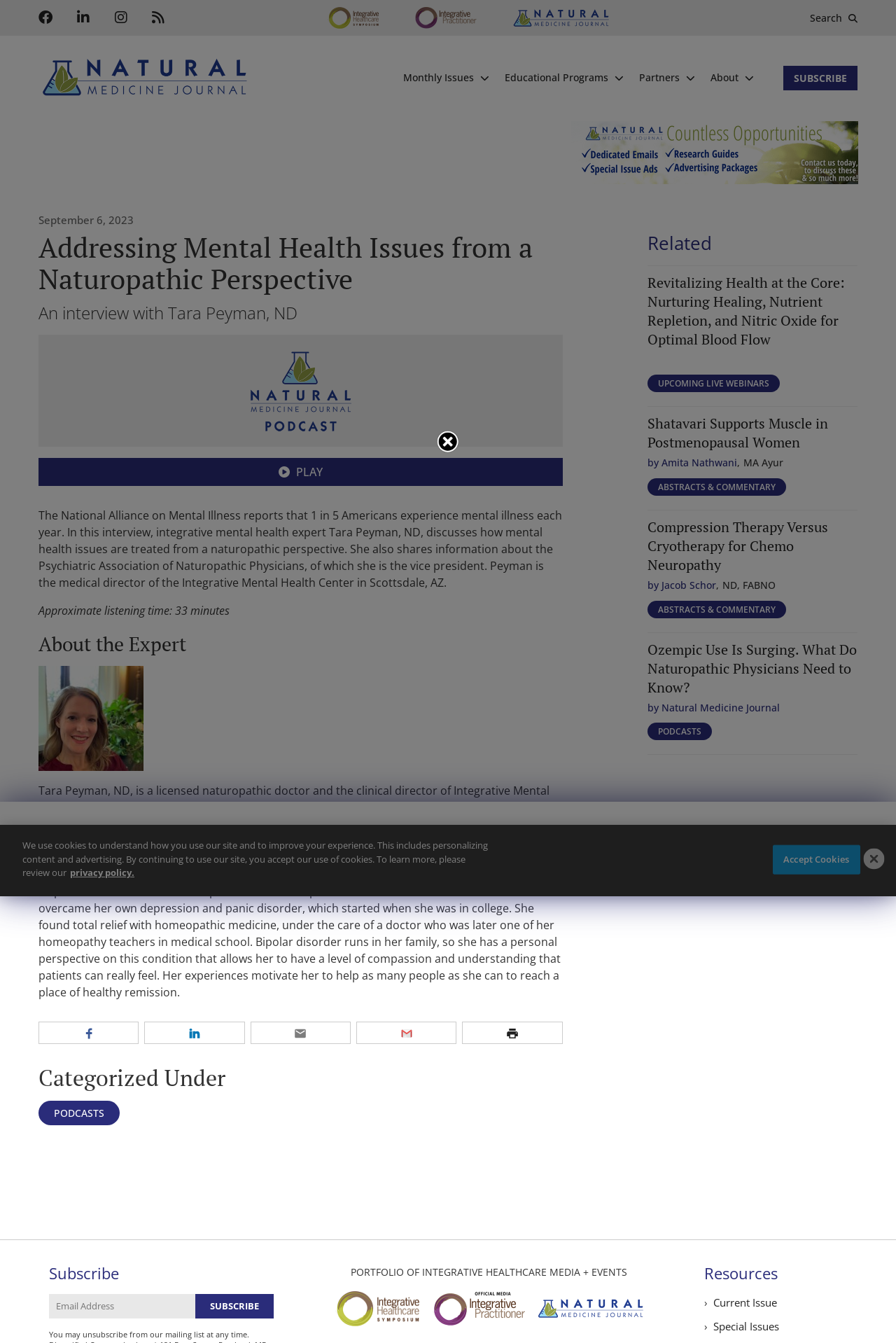Can you locate the main headline on this webpage and provide its text content?

Addressing Mental Health Issues from a Naturopathic Perspective